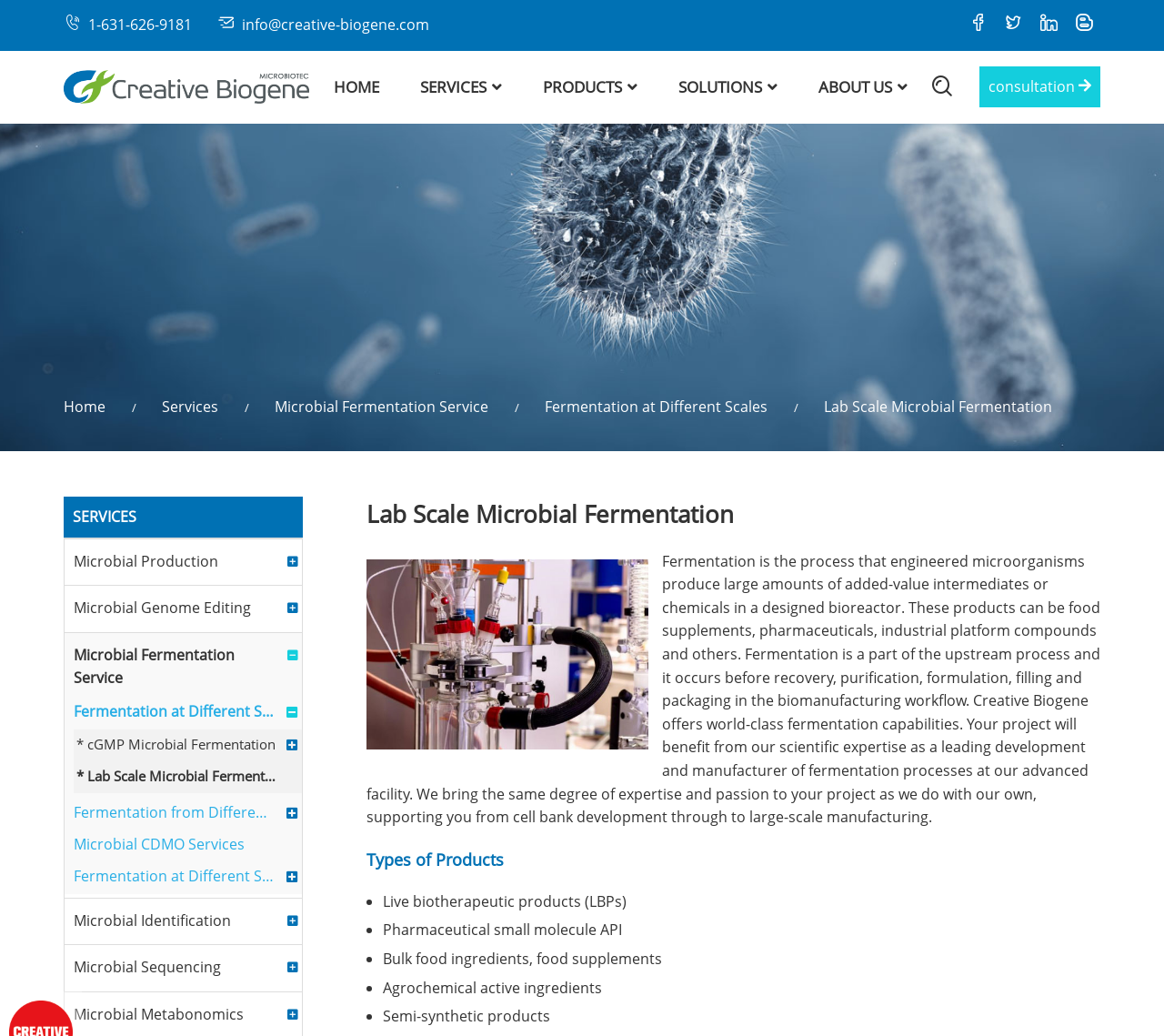What is the main title displayed on this webpage?

Lab Scale Microbial Fermentation